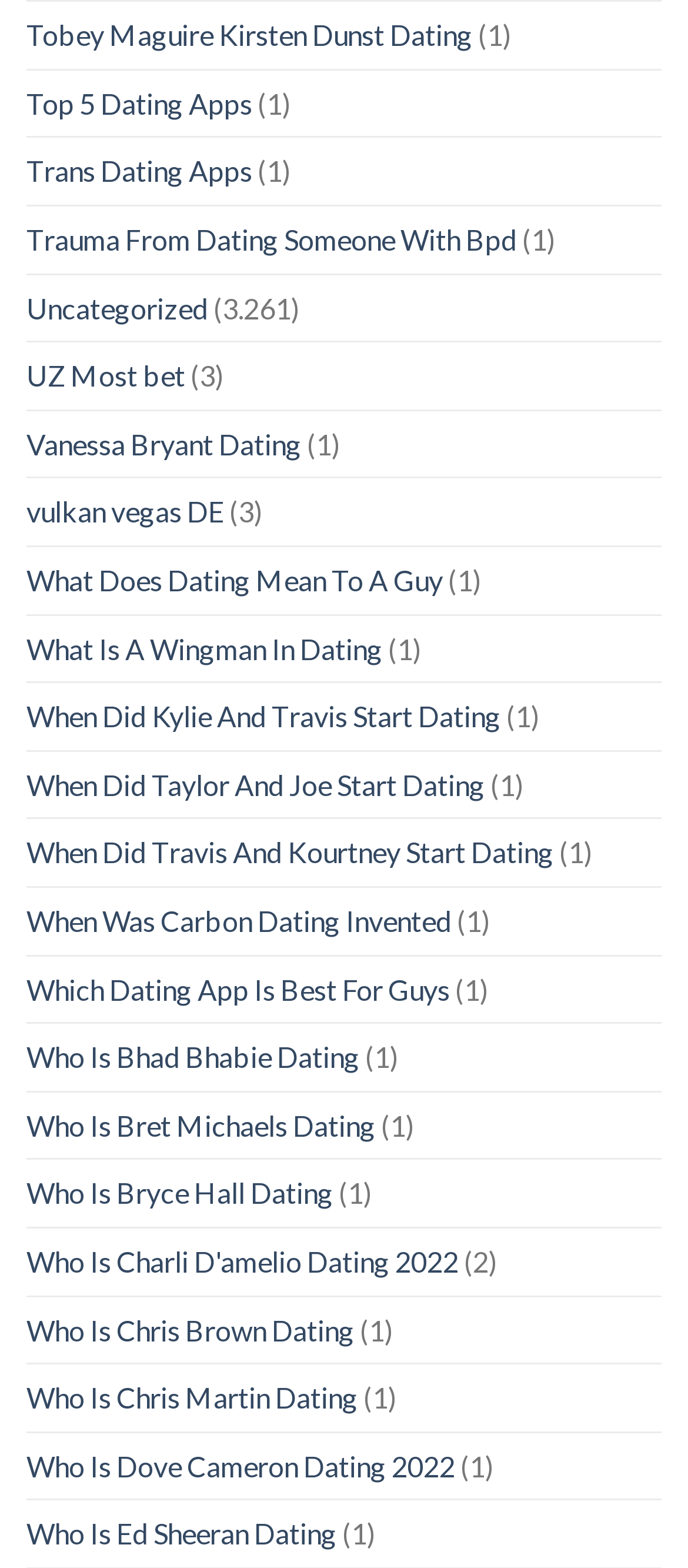What is the common theme among the links?
Using the visual information from the image, give a one-word or short-phrase answer.

Dating